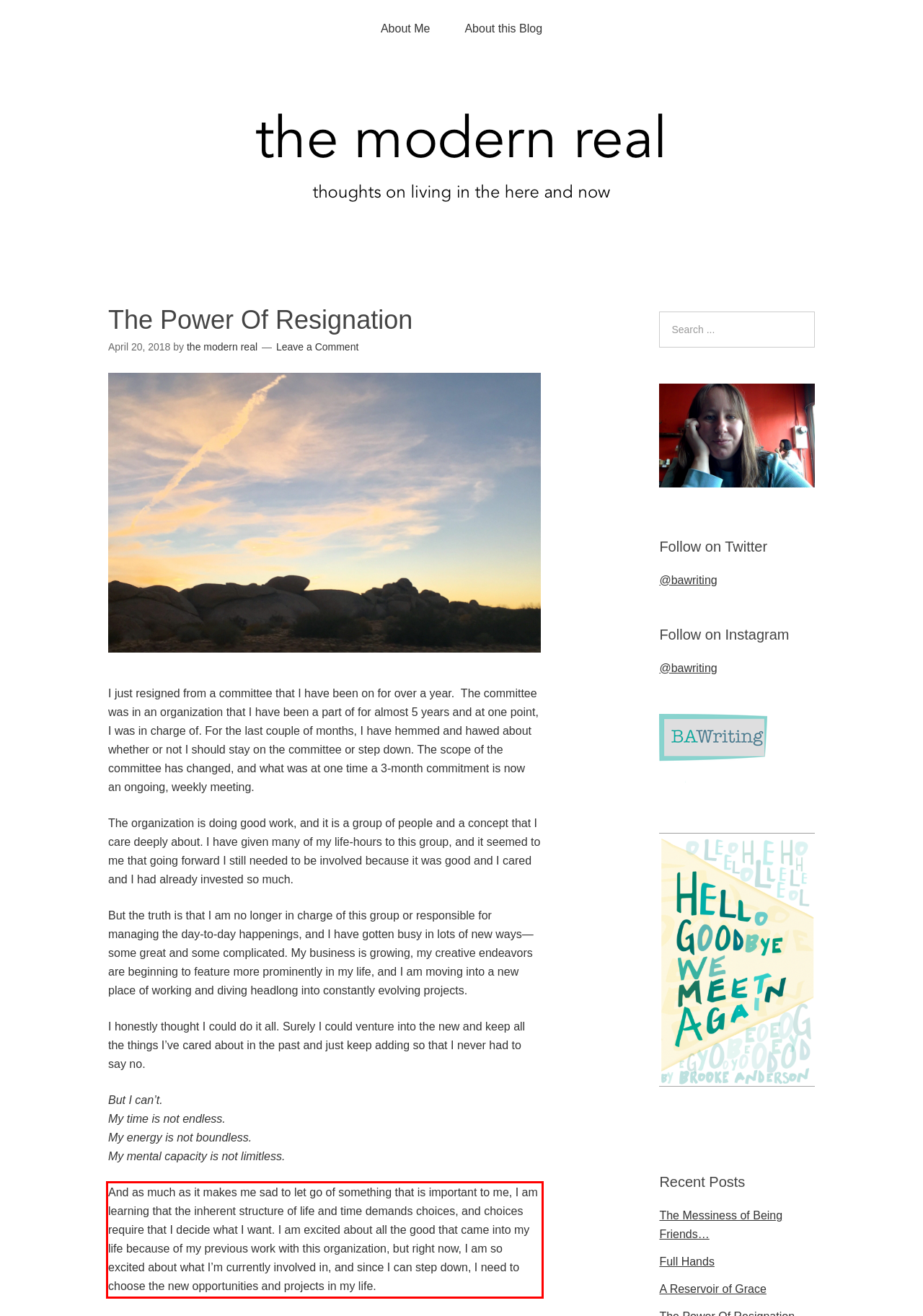From the screenshot of the webpage, locate the red bounding box and extract the text contained within that area.

And as much as it makes me sad to let go of something that is important to me, I am learning that the inherent structure of life and time demands choices, and choices require that I decide what I want. I am excited about all the good that came into my life because of my previous work with this organization, but right now, I am so excited about what I’m currently involved in, and since I can step down, I need to choose the new opportunities and projects in my life.